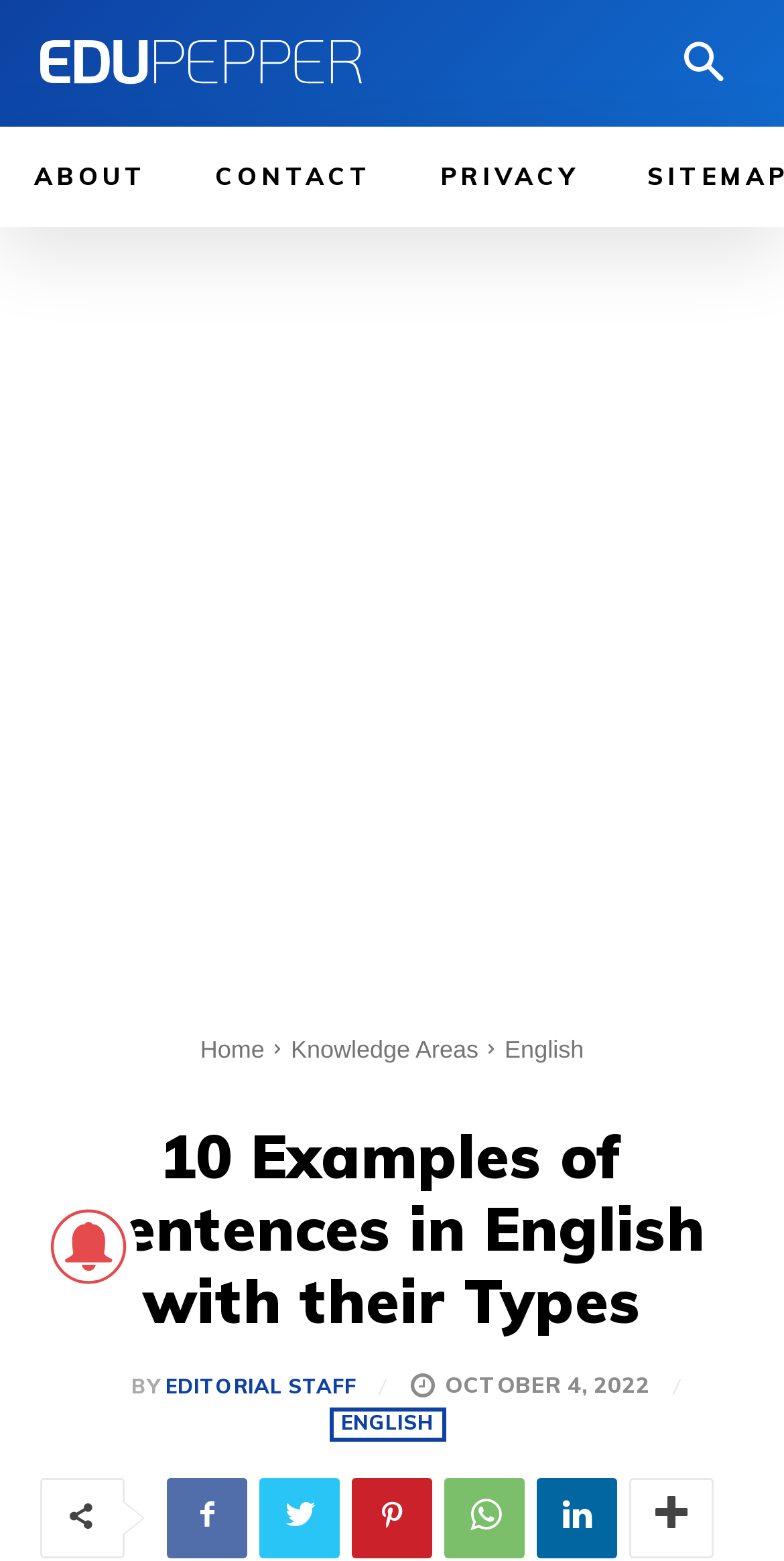Identify the bounding box coordinates of the part that should be clicked to carry out this instruction: "click the Home link".

[0.255, 0.663, 0.338, 0.681]